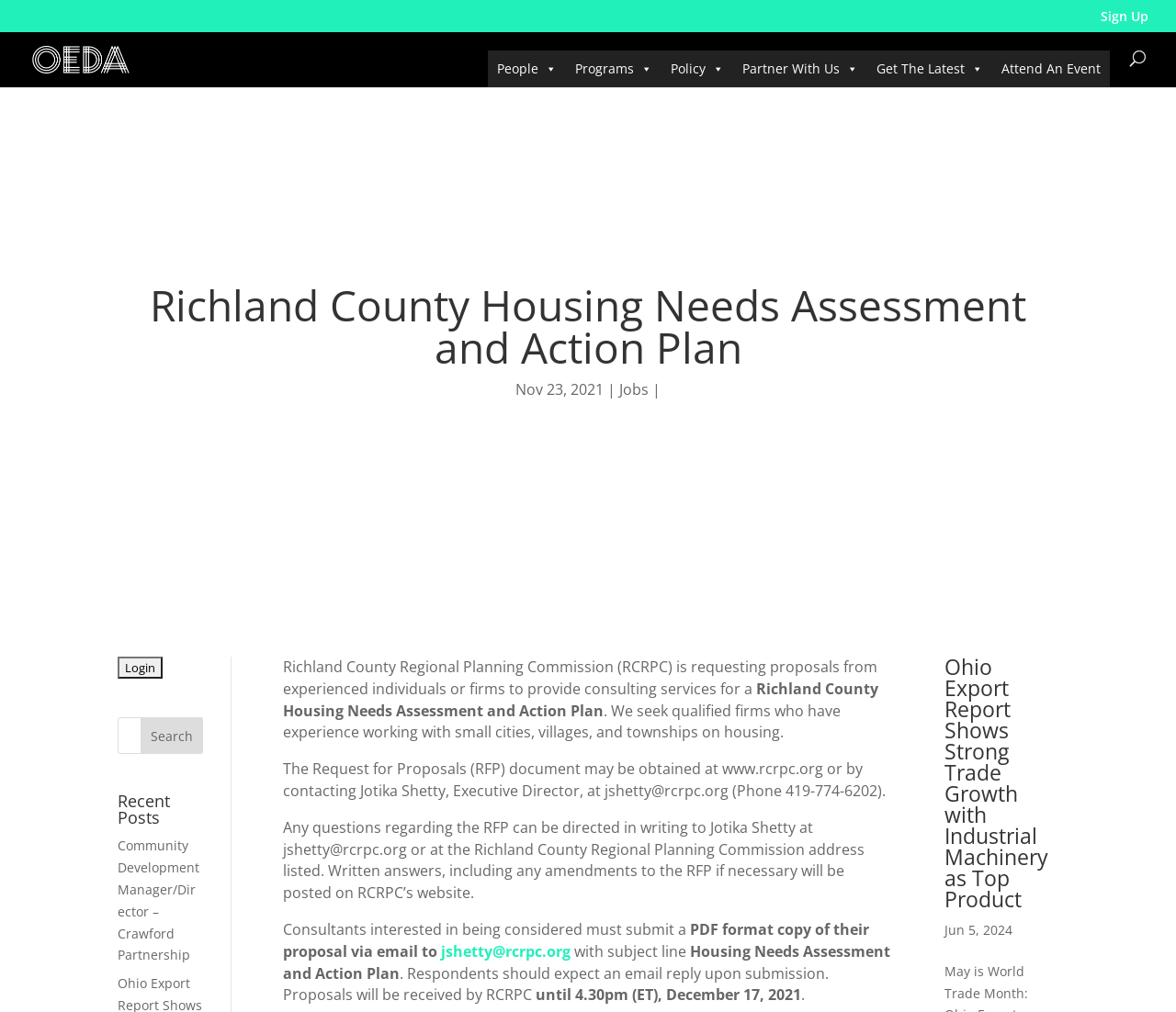Please specify the bounding box coordinates for the clickable region that will help you carry out the instruction: "Read more about Community Development Manager/Director".

[0.1, 0.827, 0.17, 0.952]